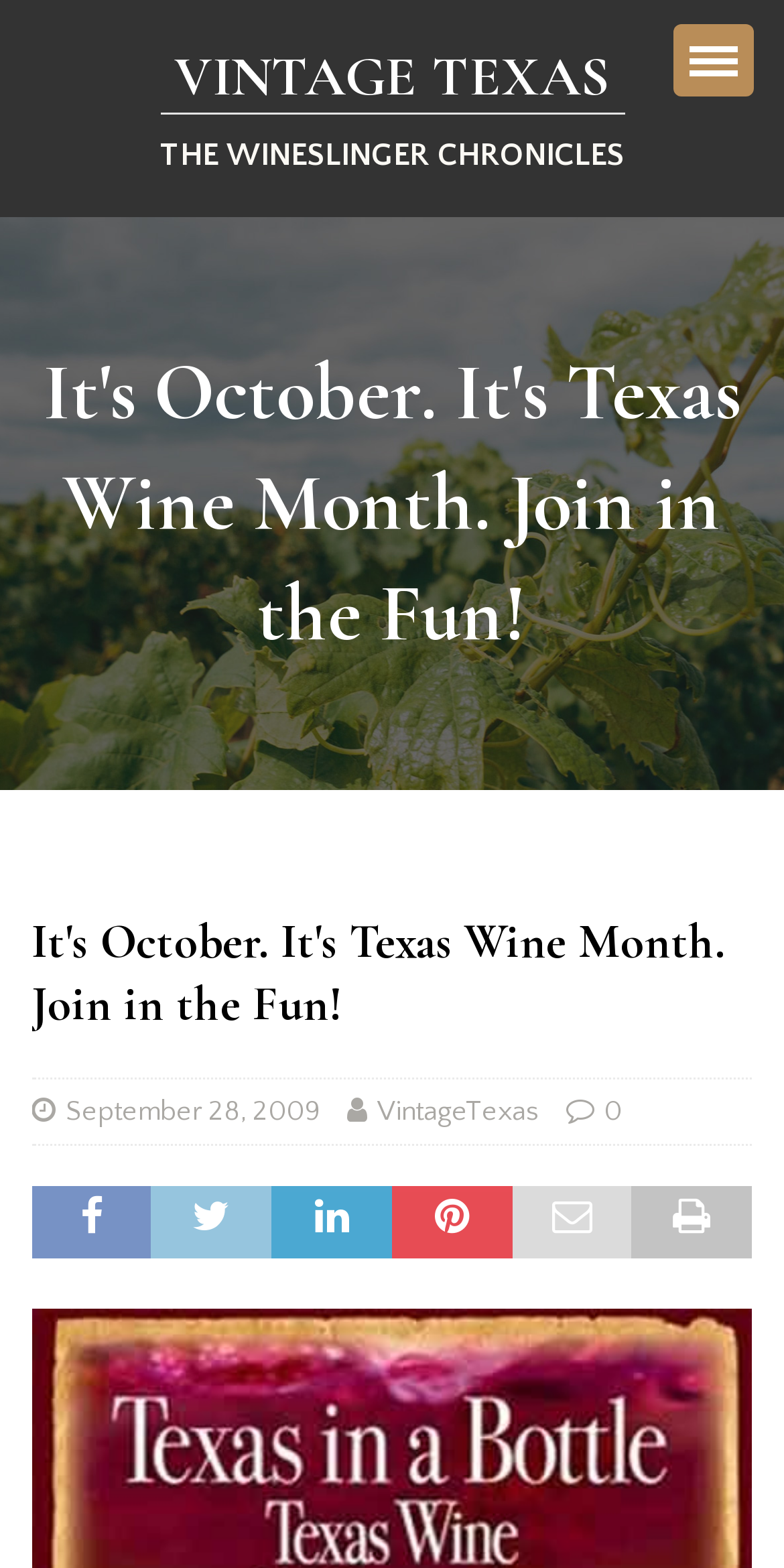Find the UI element described as: "September 28, 2009" and predict its bounding box coordinates. Ensure the coordinates are four float numbers between 0 and 1, [left, top, right, bottom].

[0.084, 0.698, 0.409, 0.719]